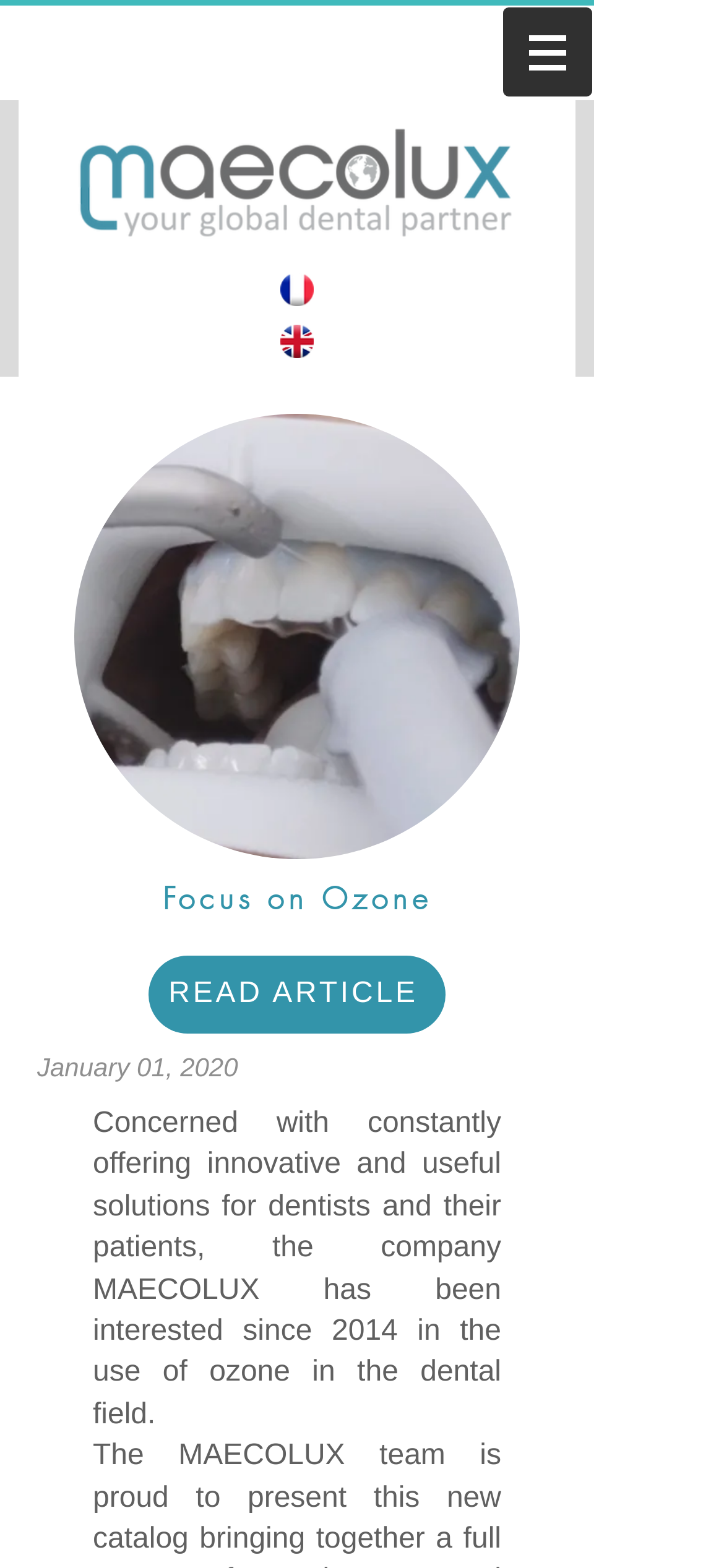What is the purpose of the company?
Please provide a comprehensive and detailed answer to the question.

The purpose of the company is obtained from the StaticText 'Concerned with constantly offering innovative and useful solutions for dentists and their patients...' with the bounding box coordinates [0.128, 0.707, 0.692, 0.912]. This text describes the company's goal and purpose.